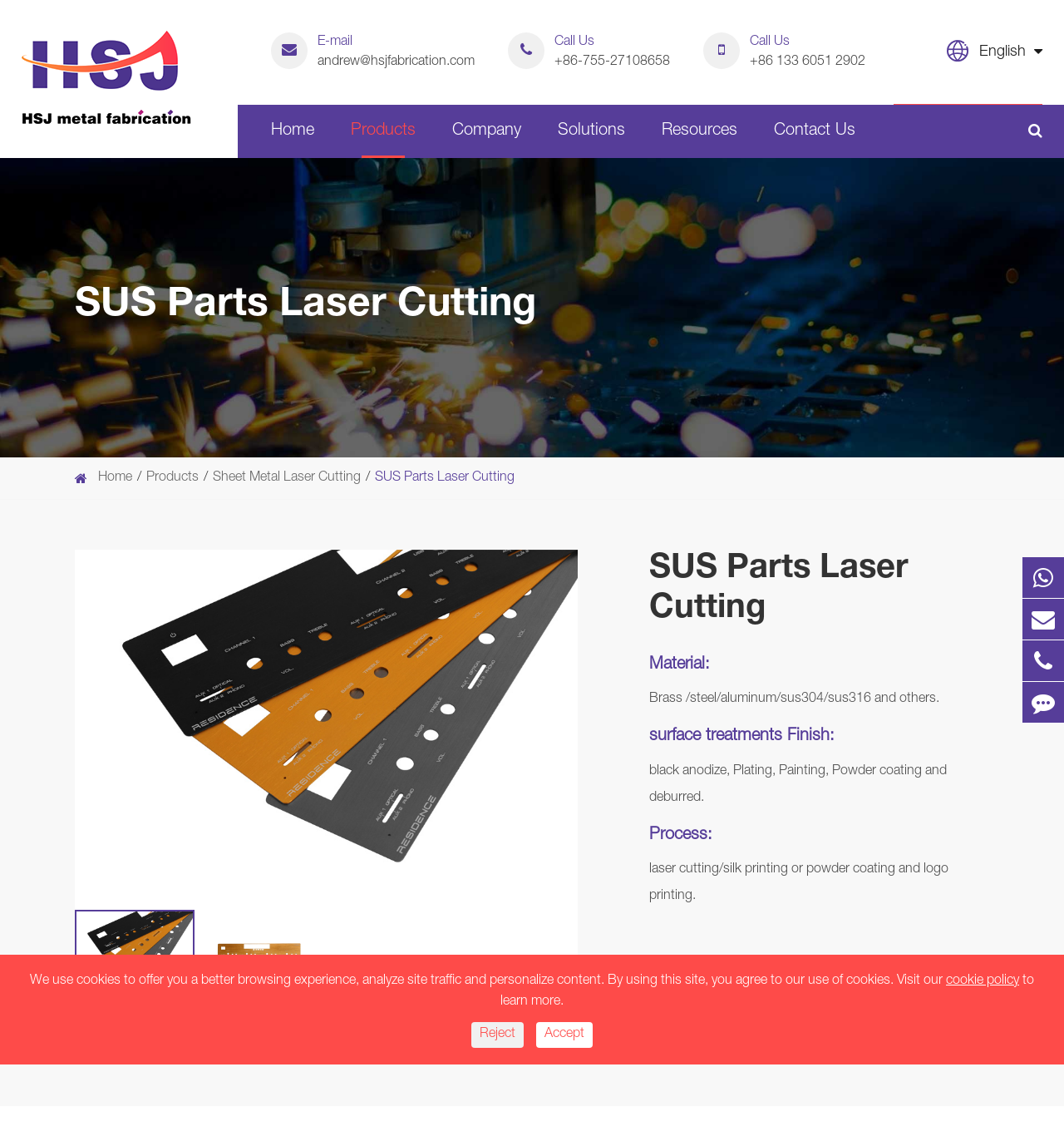Identify the title of the webpage and provide its text content.

SUS Parts Laser Cutting